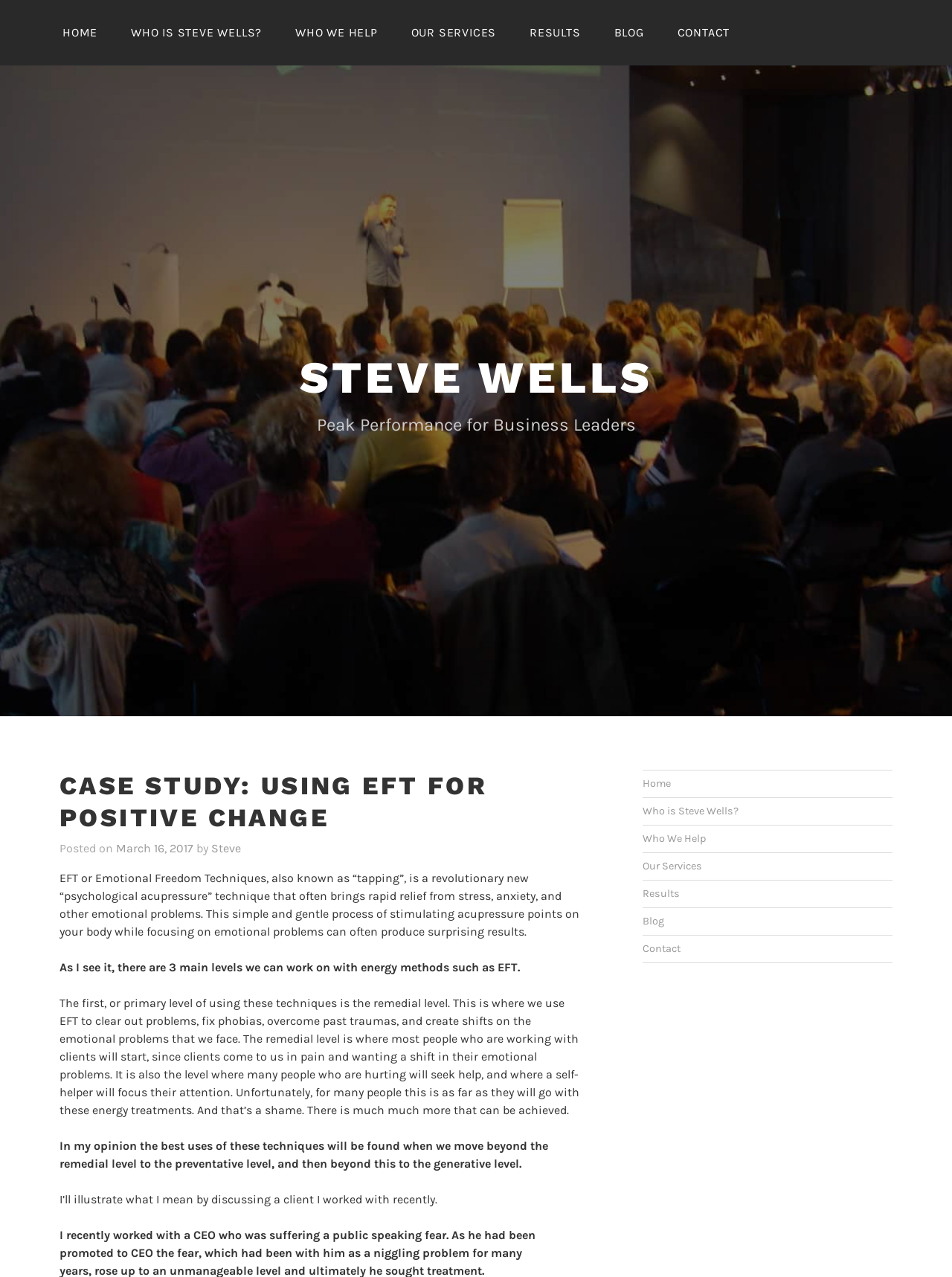Determine the bounding box coordinates for the area that should be clicked to carry out the following instruction: "Read the blog post titled 'CASE STUDY: USING EFT FOR POSITIVE CHANGE'".

[0.062, 0.603, 0.609, 0.652]